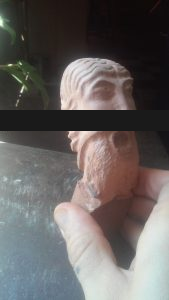What style of sculpture is the carving reminiscent of? Observe the screenshot and provide a one-word or short phrase answer.

Romanesque